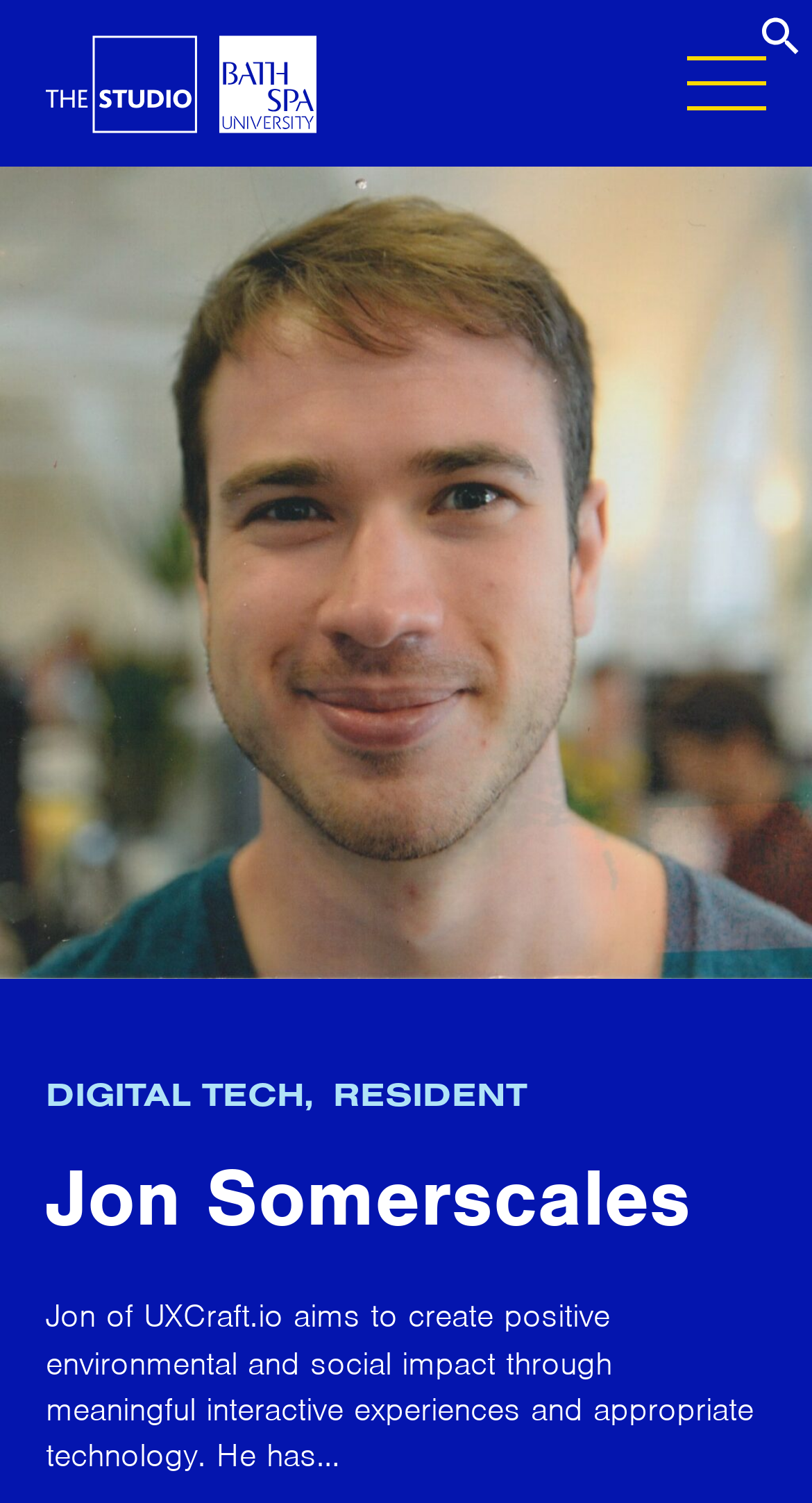What is the format of the image on this webpage?
Kindly offer a comprehensive and detailed response to the question.

I found the image element with the name 'Jon-1024x1024' in the figure element, which suggests that the format of the image is 1024x1024.